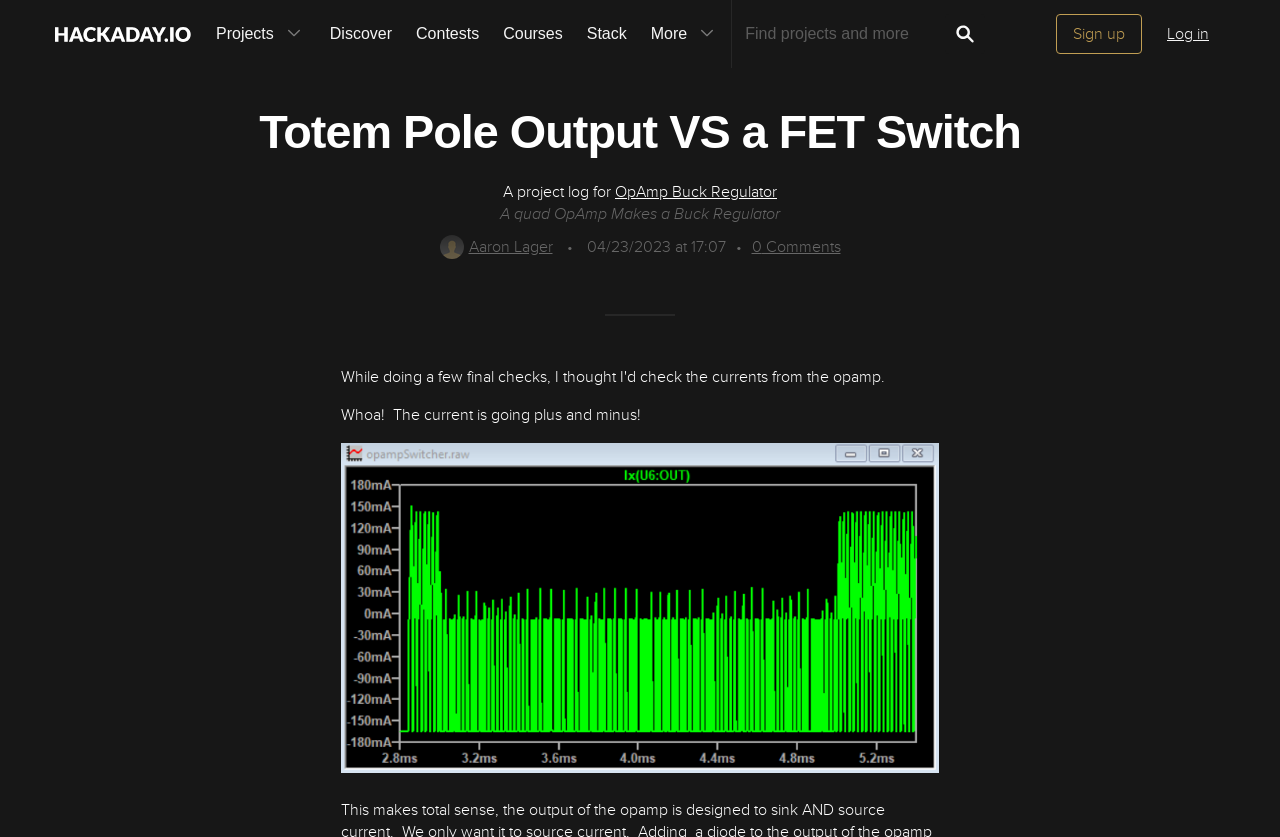What is the name of the project?
By examining the image, provide a one-word or phrase answer.

Totem Pole Output VS a FET Switch